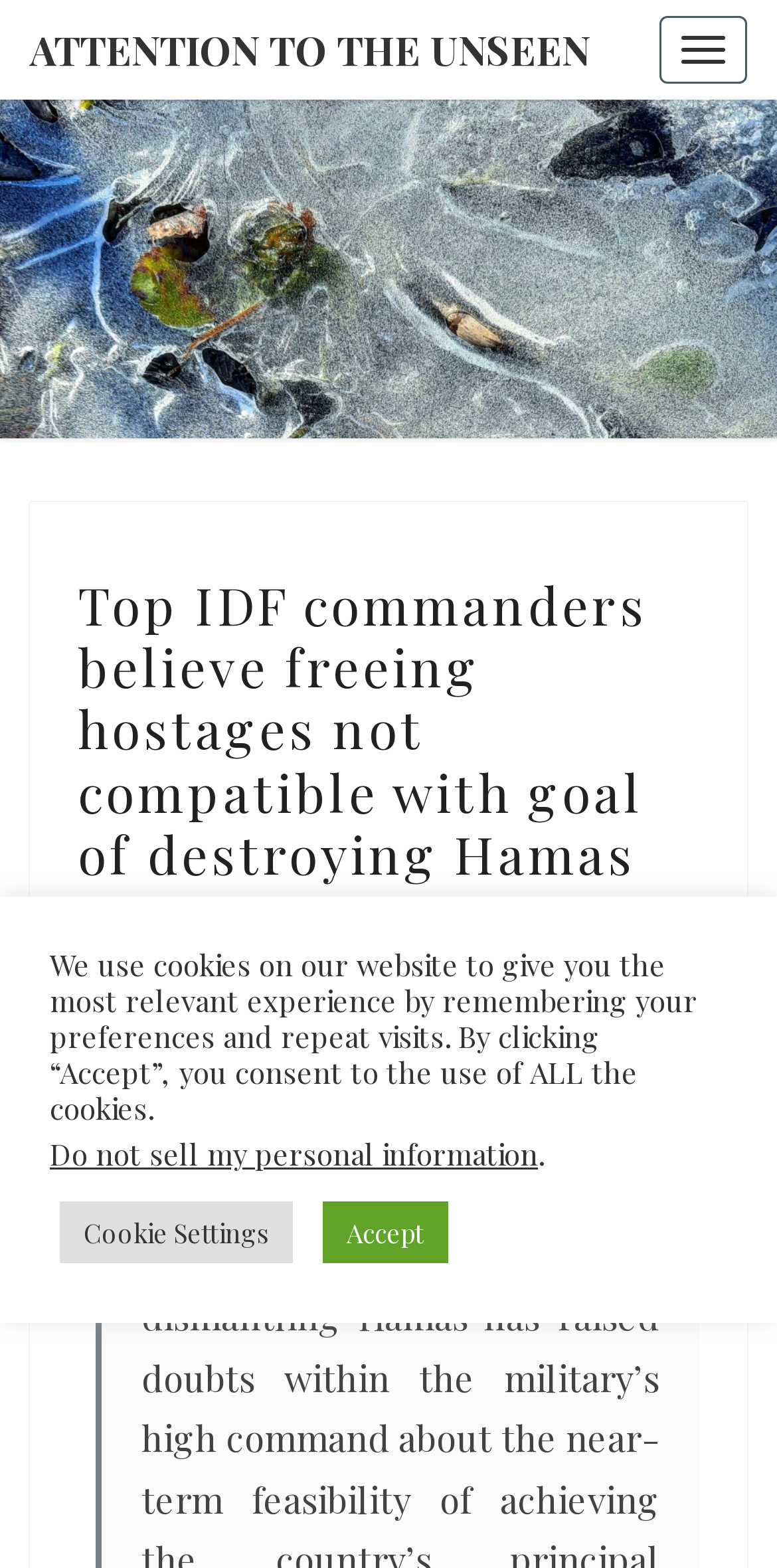Extract the bounding box coordinates of the UI element described: "Toggle navigation". Provide the coordinates in the format [left, top, right, bottom] with values ranging from 0 to 1.

[0.849, 0.01, 0.962, 0.053]